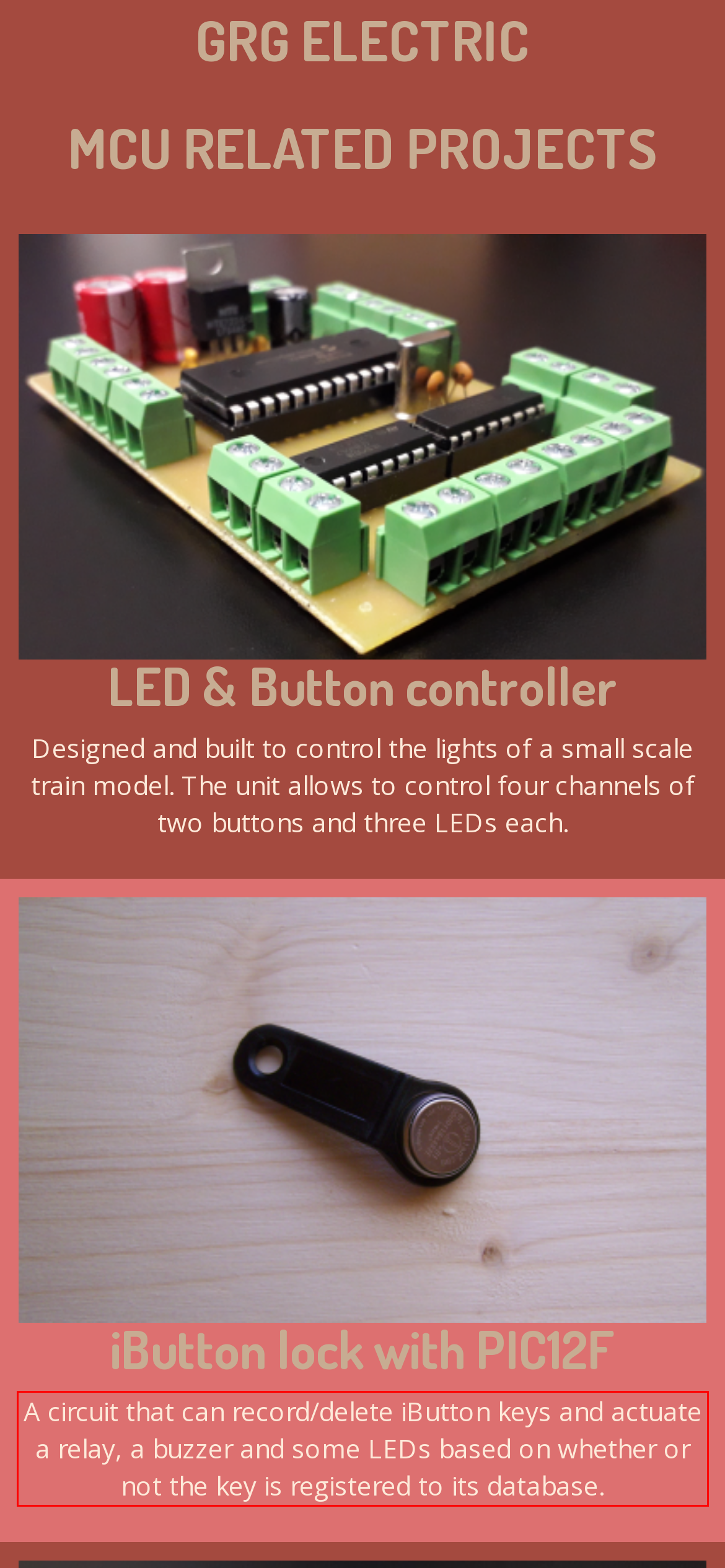With the provided screenshot of a webpage, locate the red bounding box and perform OCR to extract the text content inside it.

A circuit that can record/delete iButton keys and actuate a relay, a buzzer and some LEDs based on whether or not the key is registered to its database.